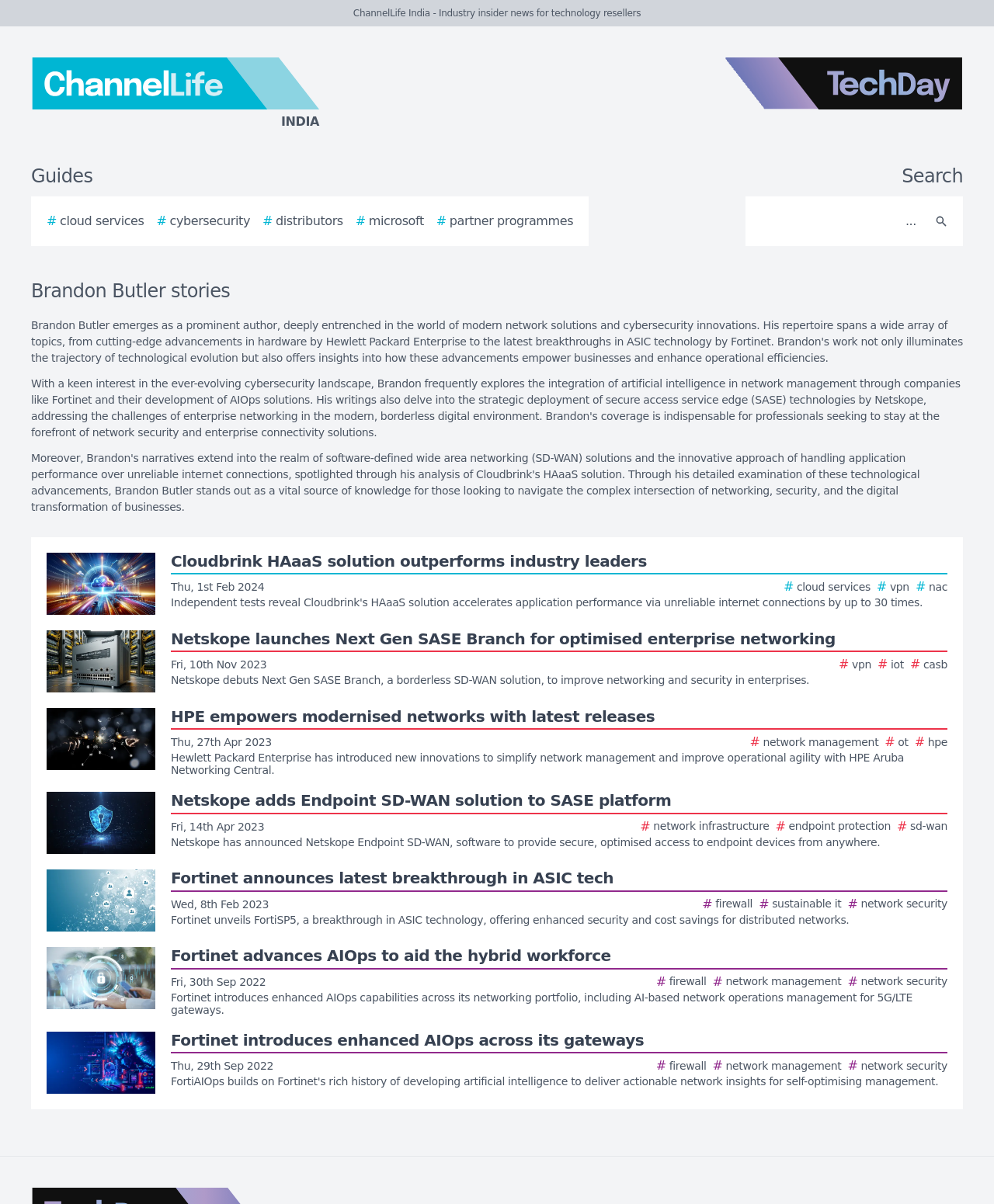What is the topic of the first story?
Look at the webpage screenshot and answer the question with a detailed explanation.

I looked at the first link with the text 'Story image' and found that it corresponds to a story about Cloudbrink's HAaaS solution, which accelerates application performance via unreliable internet connections.